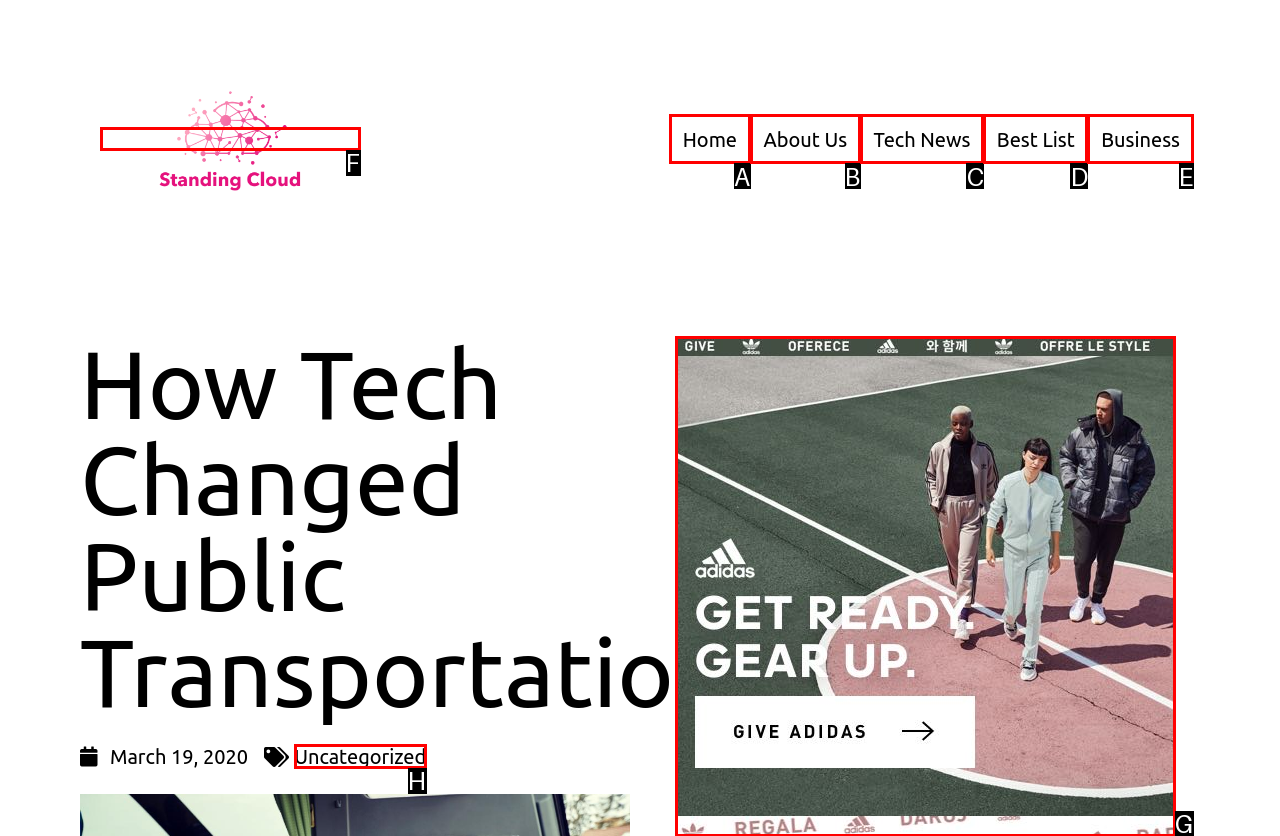Determine the letter of the element you should click to carry out the task: visit the Uncategorized category
Answer with the letter from the given choices.

H